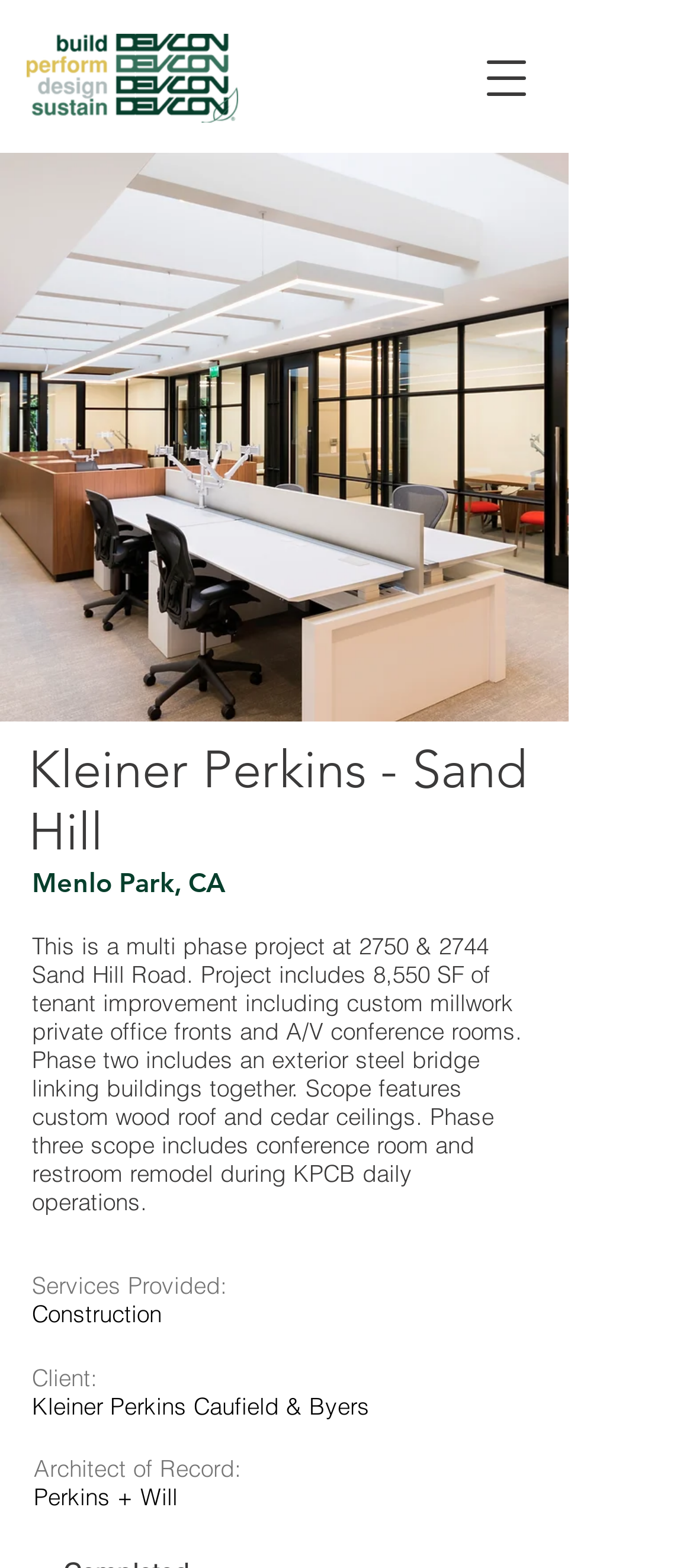Provide an in-depth caption for the contents of the webpage.

The webpage is about a multi-phase project at 2750 & 2744 Sand Hill Road, specifically highlighting the work done by Kleiner Perkins. At the top left corner, there is a logo of Devcon, accompanied by a navigation menu button on the top right corner. 

Below the logo, the title "Kleiner Perkins - Sand Hill" is prominently displayed, followed by the location "Menlo Park, CA". A detailed project description is provided, which mentions the project's features, including custom millwork, A/V conference rooms, an exterior steel bridge, and a wood roof with cedar ceilings. 

The project description is divided into three phases, with the third phase involving a conference room and restroom remodel during daily operations. 

Further down, there are sections highlighting the services provided, which include construction, as well as the client and architect of record, Kleiner Perkins Caufield & Byers and Perkins + Will, respectively. 

On the right side of the page, near the bottom, there is a LEED logo, indicating the project's environmental sustainability features.